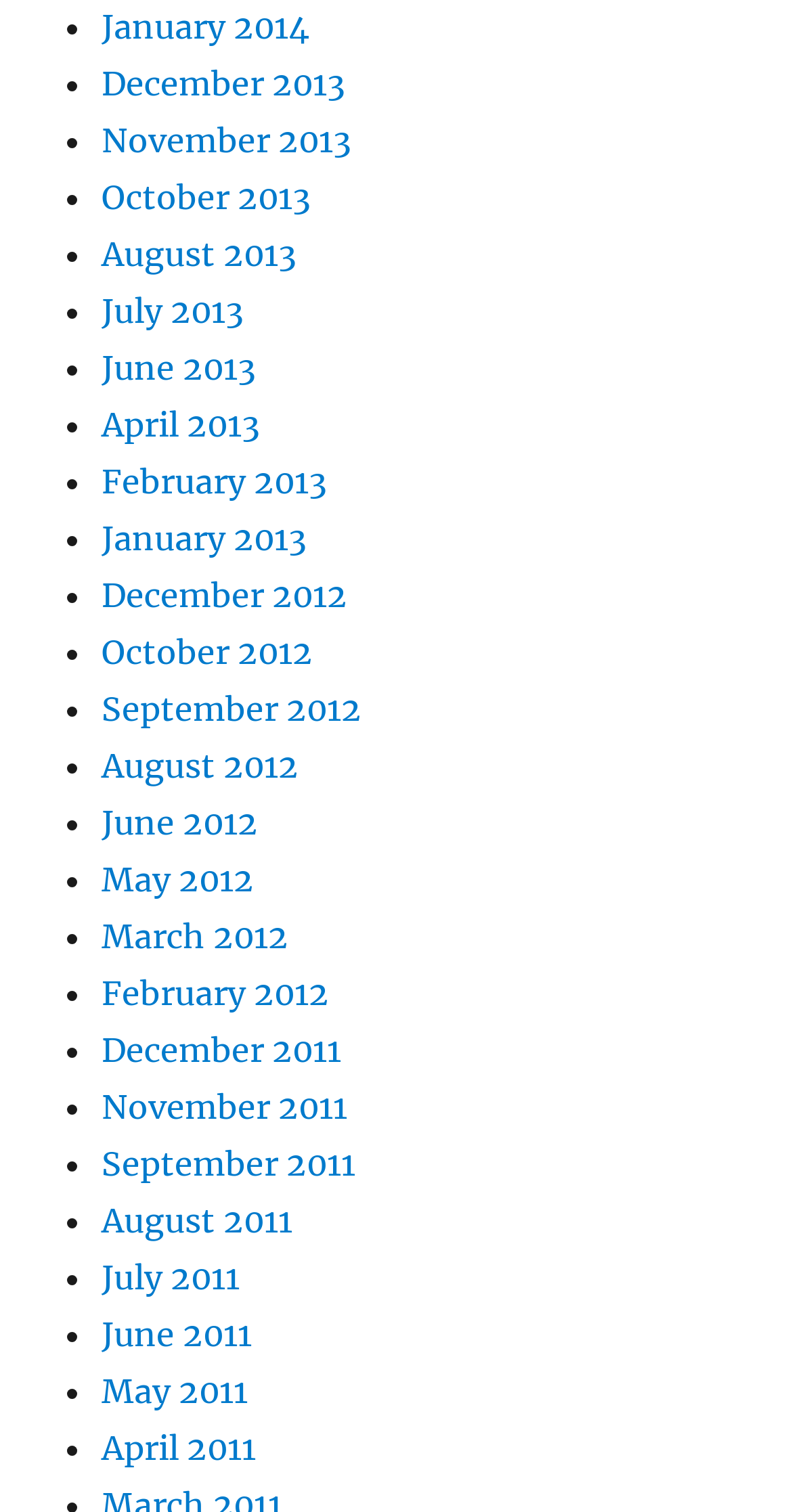Kindly determine the bounding box coordinates for the area that needs to be clicked to execute this instruction: "view August 2013".

[0.128, 0.155, 0.374, 0.181]